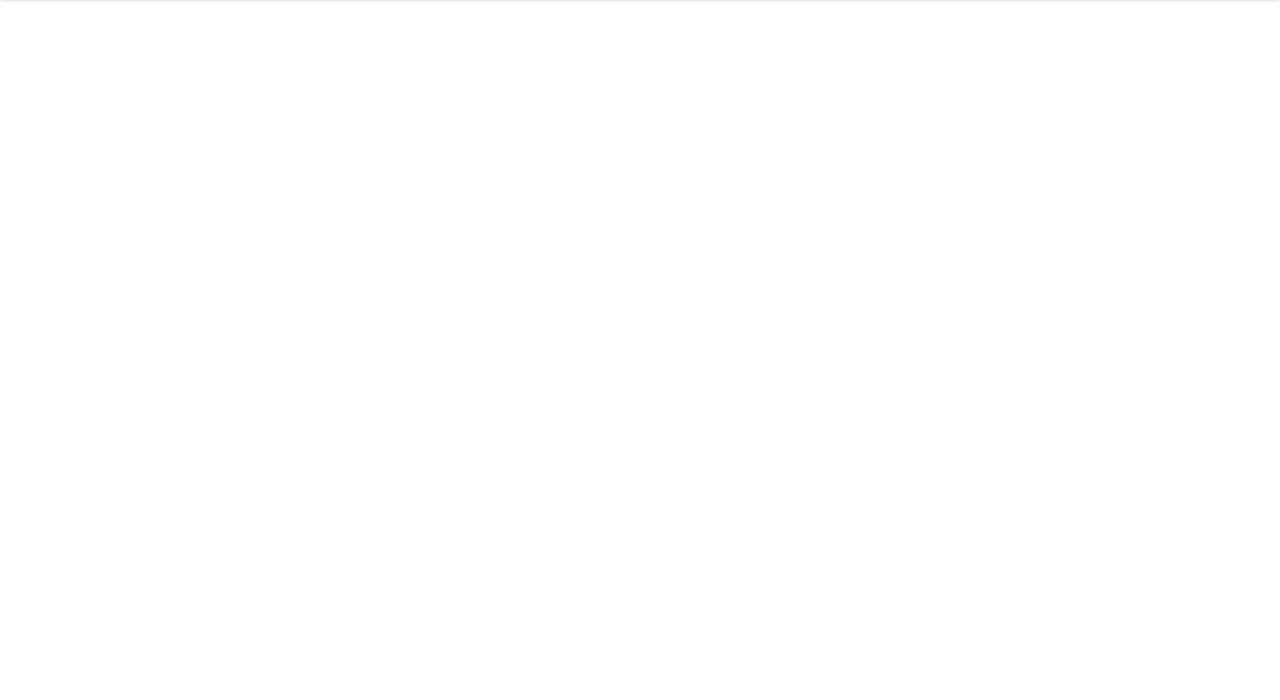Could you locate the bounding box coordinates for the section that should be clicked to accomplish this task: "Follow on Twitter".

[0.716, 0.602, 0.743, 0.625]